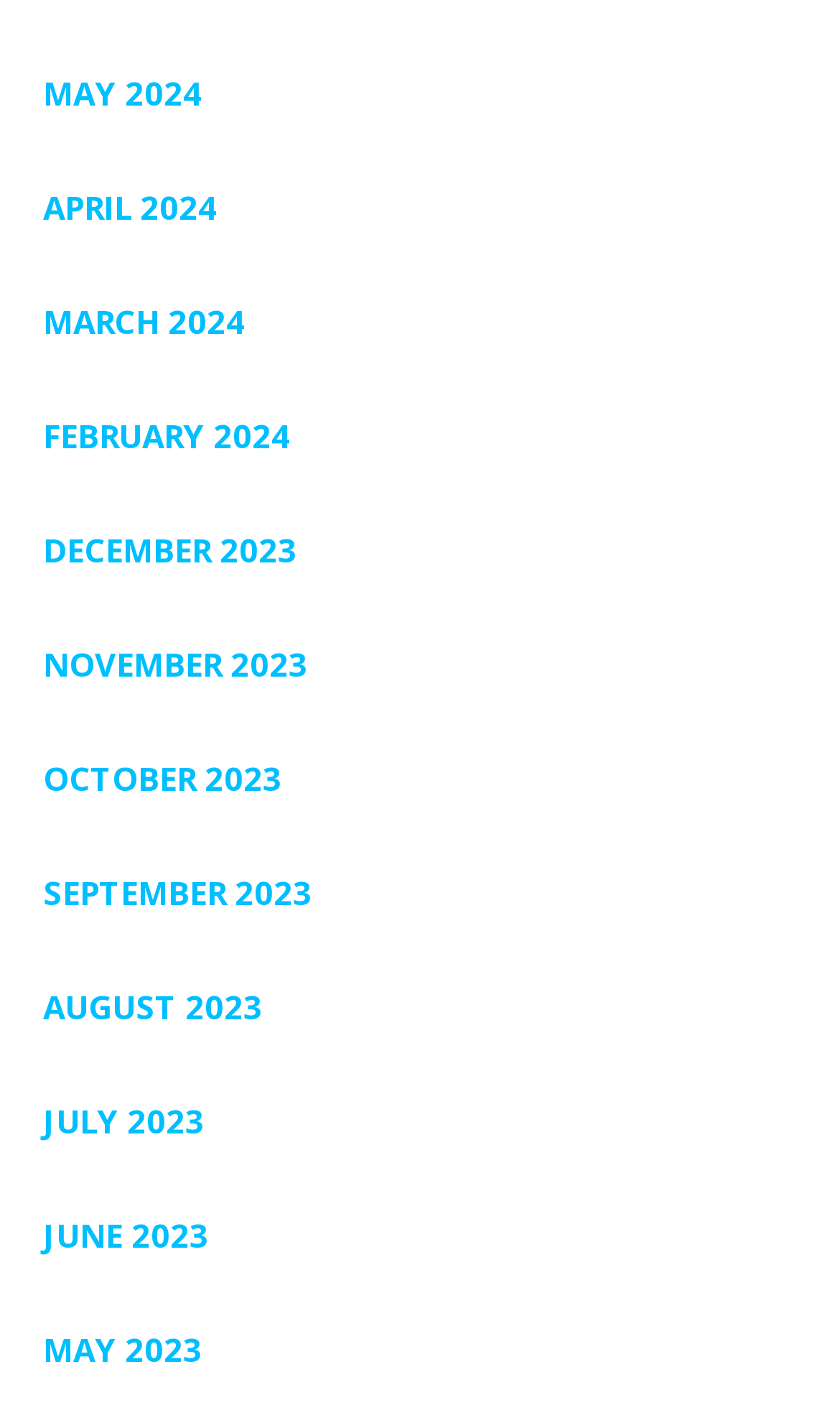What is the earliest month listed?
Provide a detailed answer to the question using information from the image.

By examining the list of links, I can see that the earliest month listed is 'MAY 2023', which is the last link in the list.